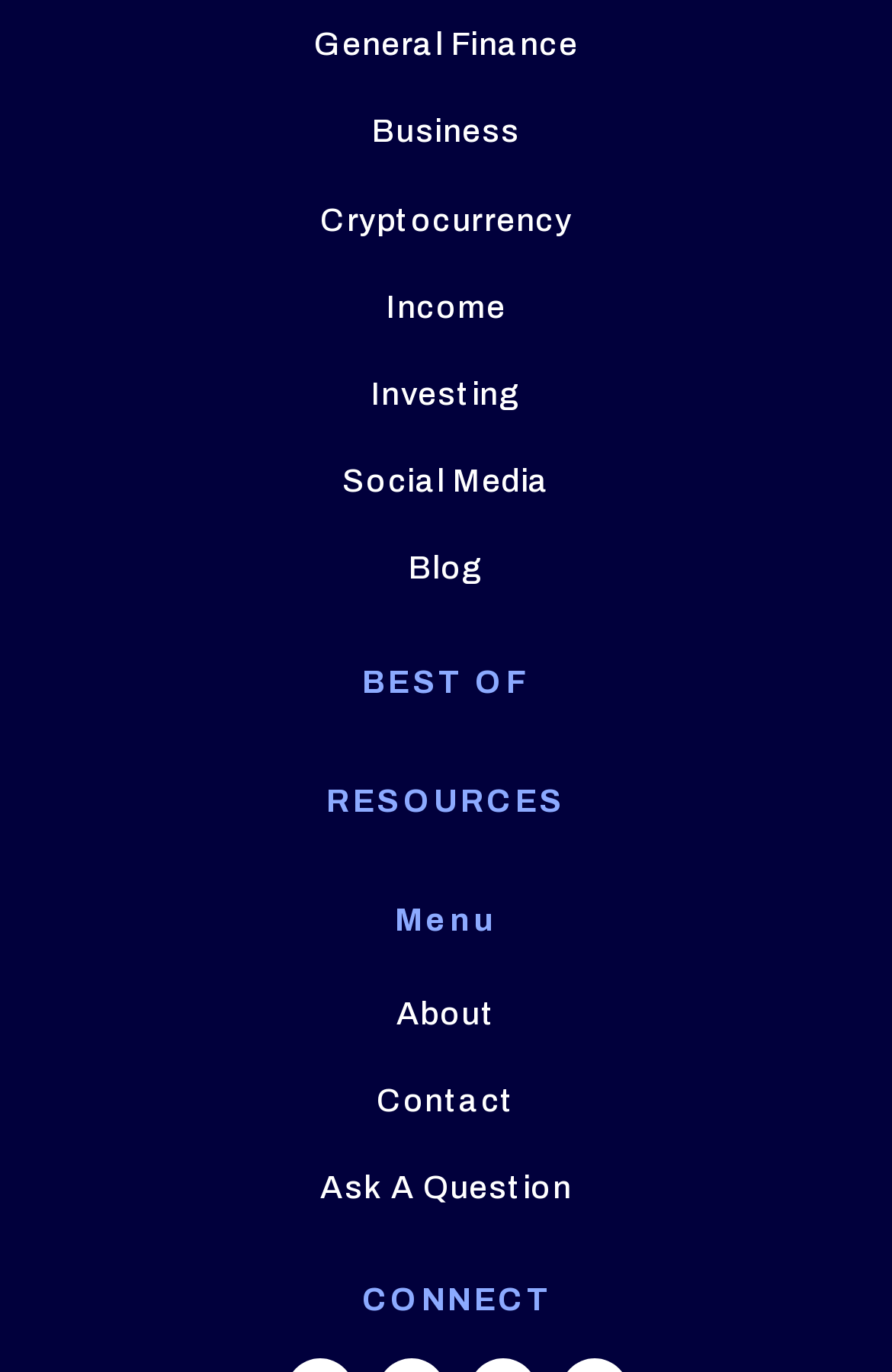For the following element description, predict the bounding box coordinates in the format (top-left x, top-left y, bottom-right x, bottom-right y). All values should be floating point numbers between 0 and 1. Description: Ask A Question

[0.359, 0.853, 0.641, 0.878]